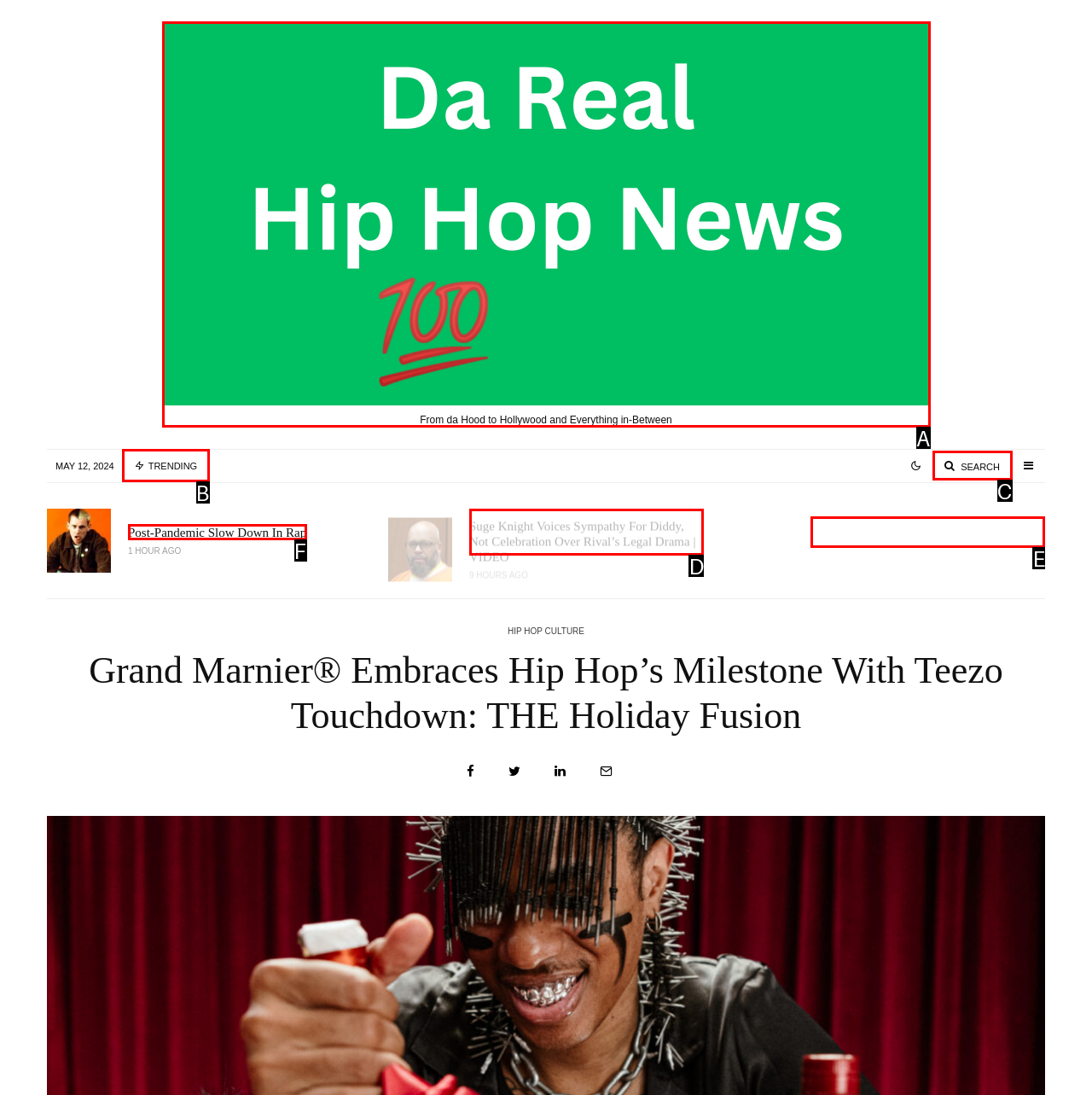Given the element description: Search
Pick the letter of the correct option from the list.

C